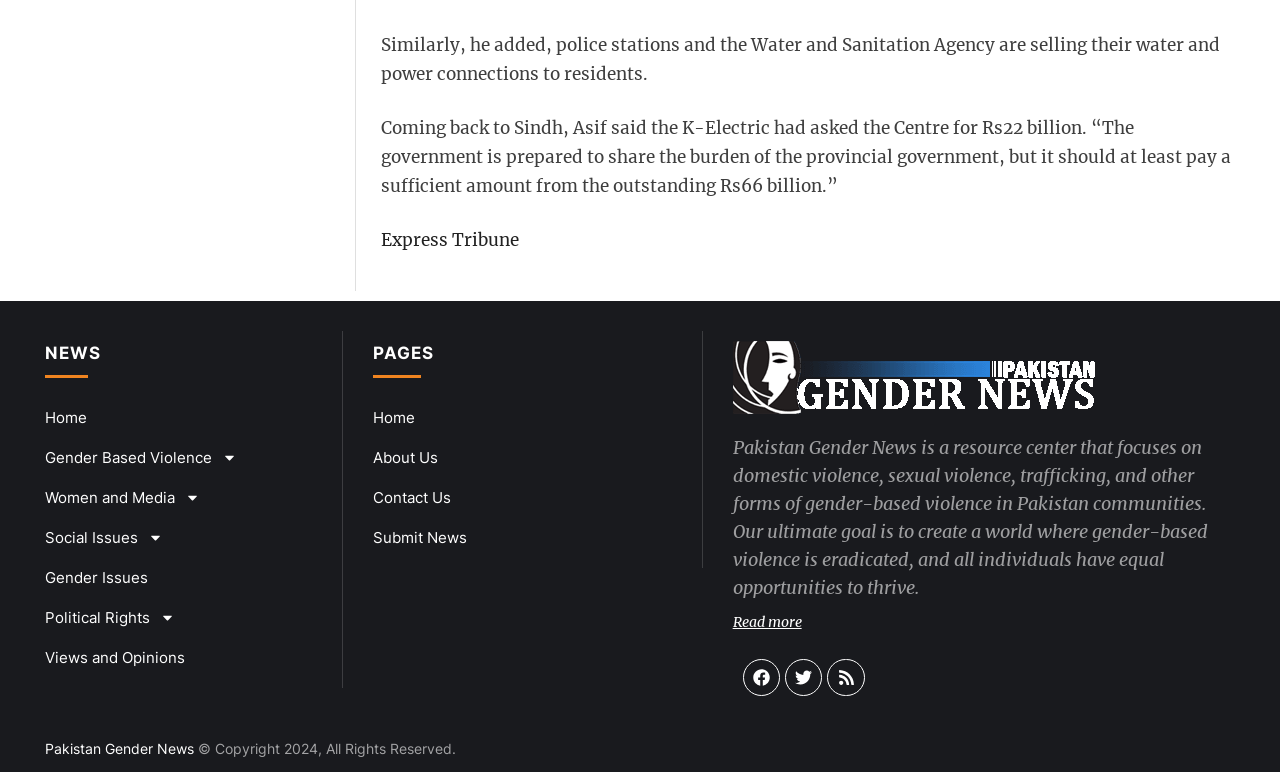Given the description of the UI element: "Melbourne", predict the bounding box coordinates in the form of [left, top, right, bottom], with each value being a float between 0 and 1.

None